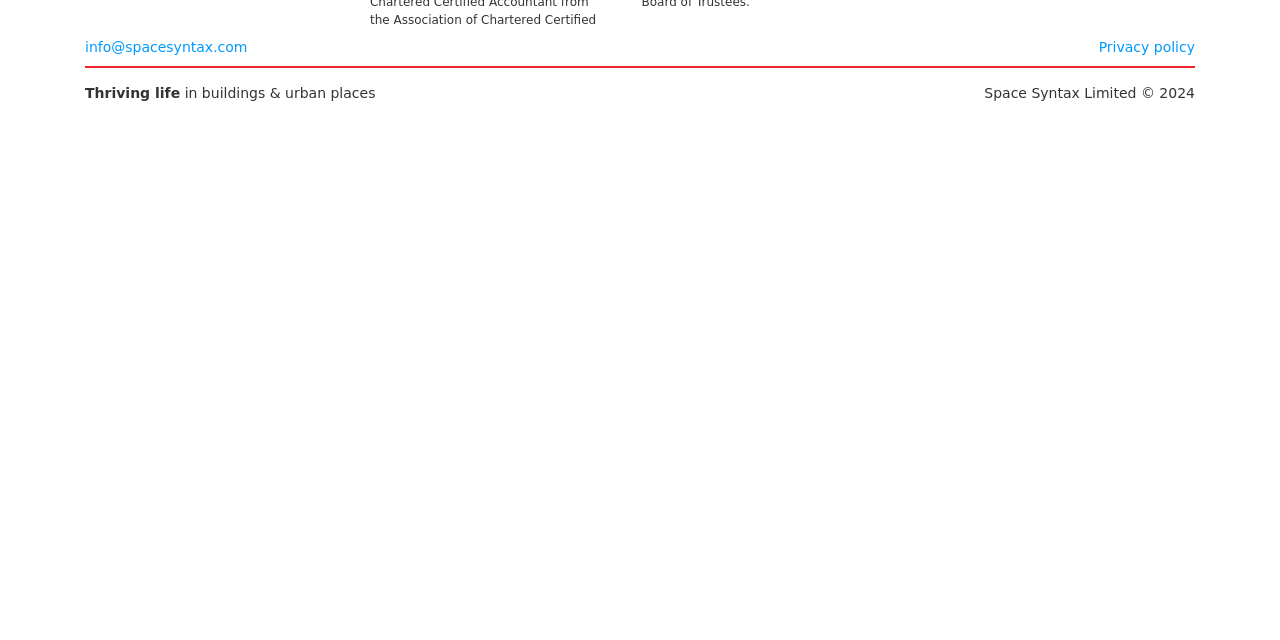Find the coordinates for the bounding box of the element with this description: "info@spacesyntax.com".

[0.066, 0.061, 0.193, 0.086]